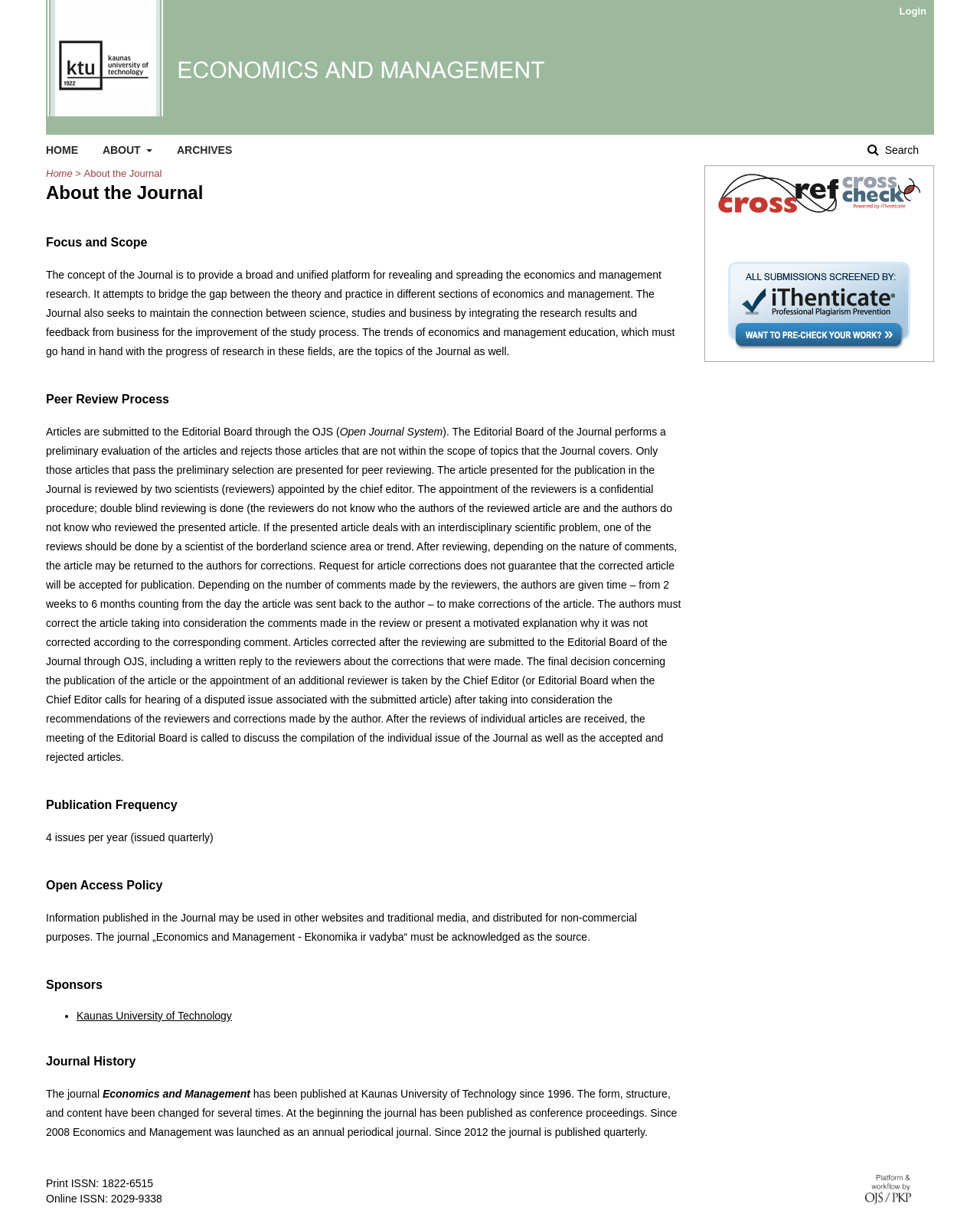Determine the bounding box coordinates of the area to click in order to meet this instruction: "Login to the system".

[0.91, 0.0, 0.953, 0.019]